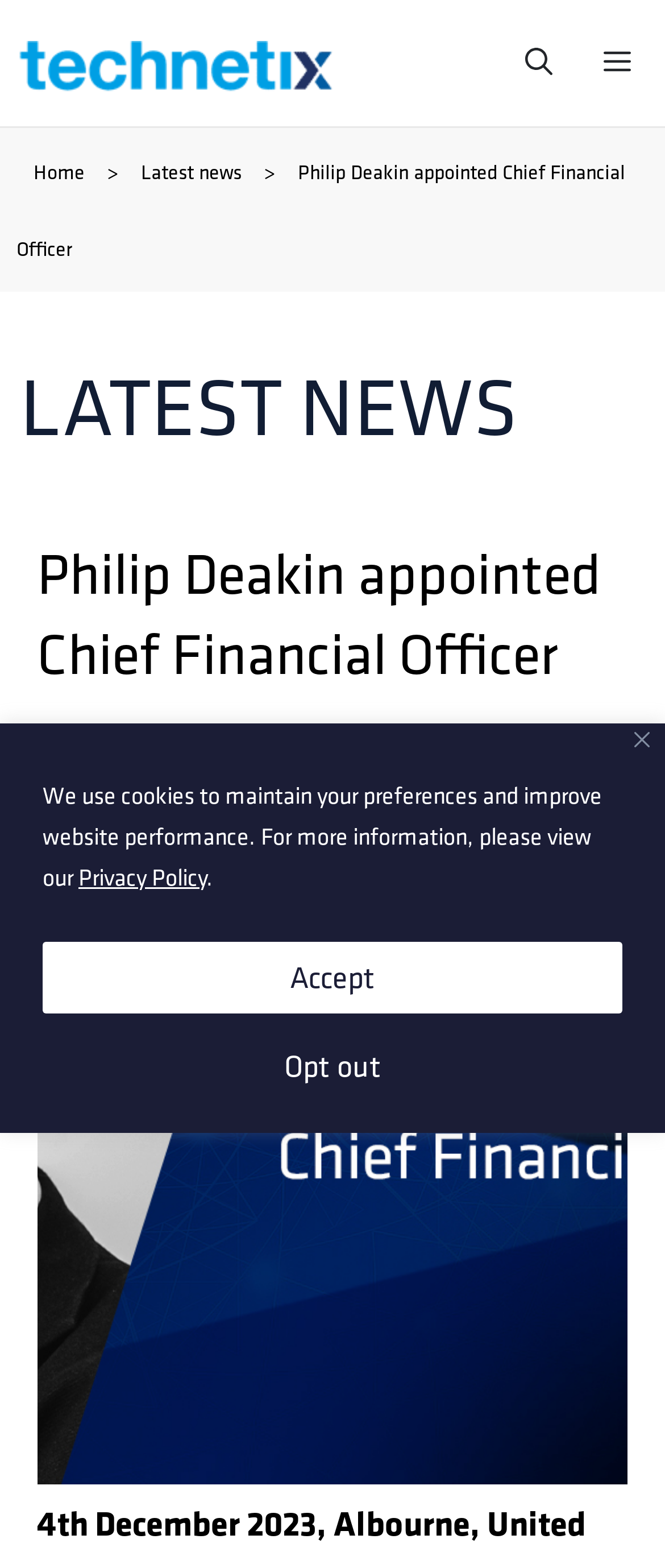Respond with a single word or phrase:
What is the name of the company?

Technetix